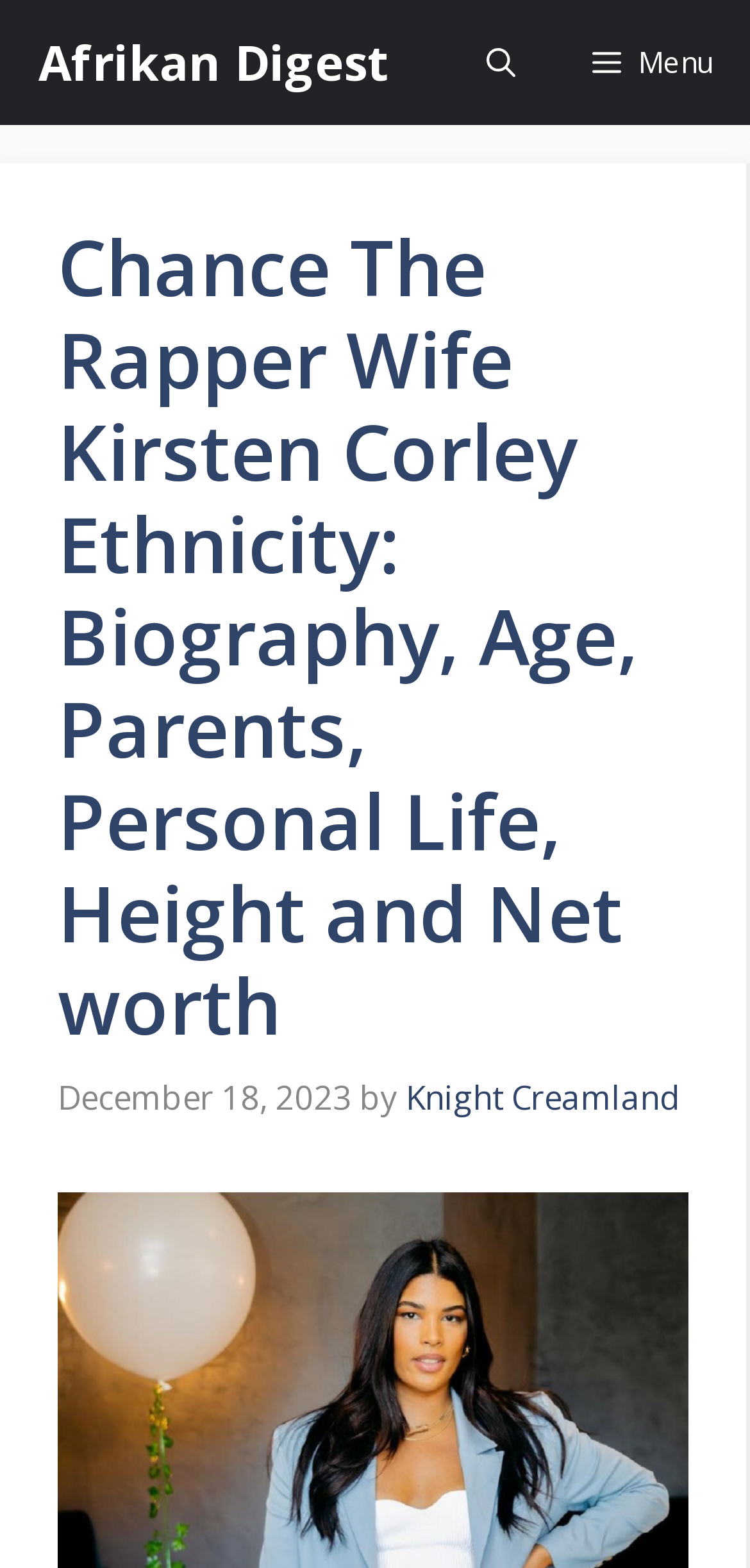When was this article published?
Please craft a detailed and exhaustive response to the question.

I found the answer by looking at the date section of the webpage, which is located below the title and above the content. The date is mentioned as 'December 18, 2023'.